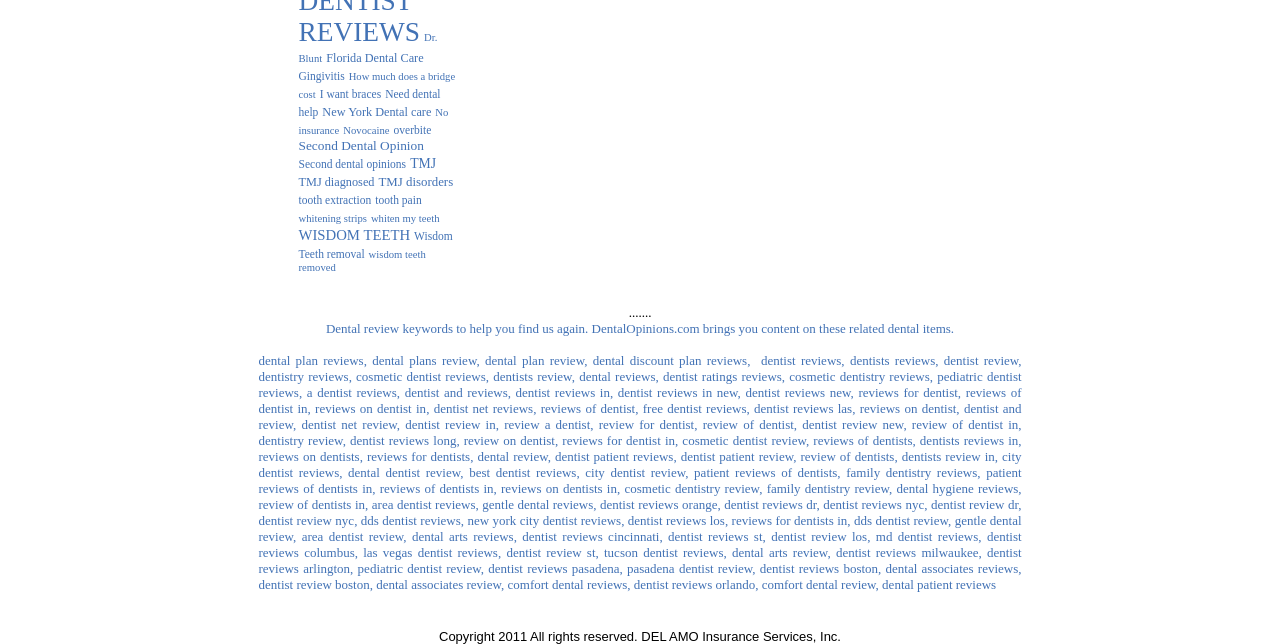Determine the bounding box coordinates for the HTML element described here: "Novocaine".

[0.268, 0.194, 0.304, 0.211]